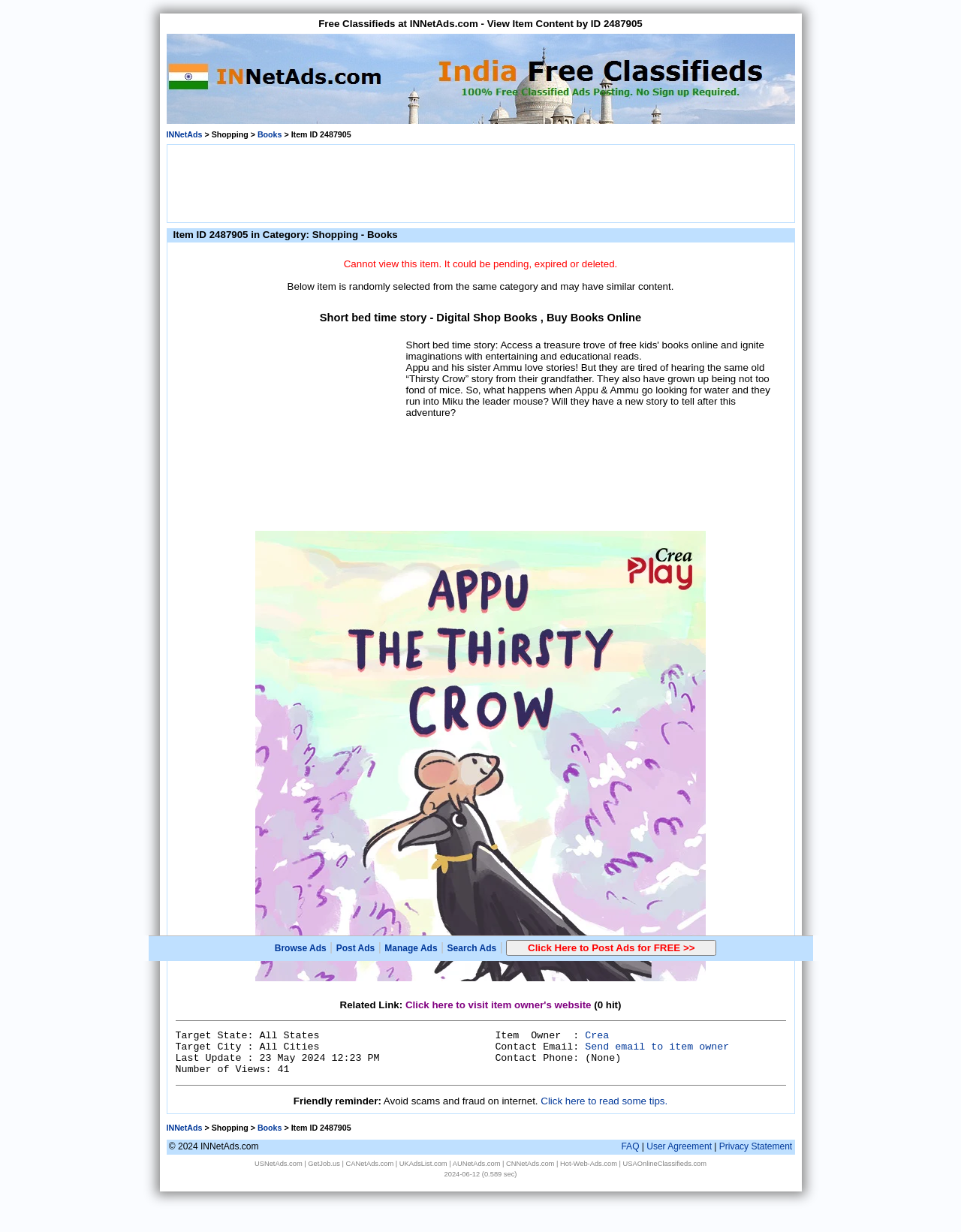How many views does the item have?
Refer to the image and provide a concise answer in one word or phrase.

41